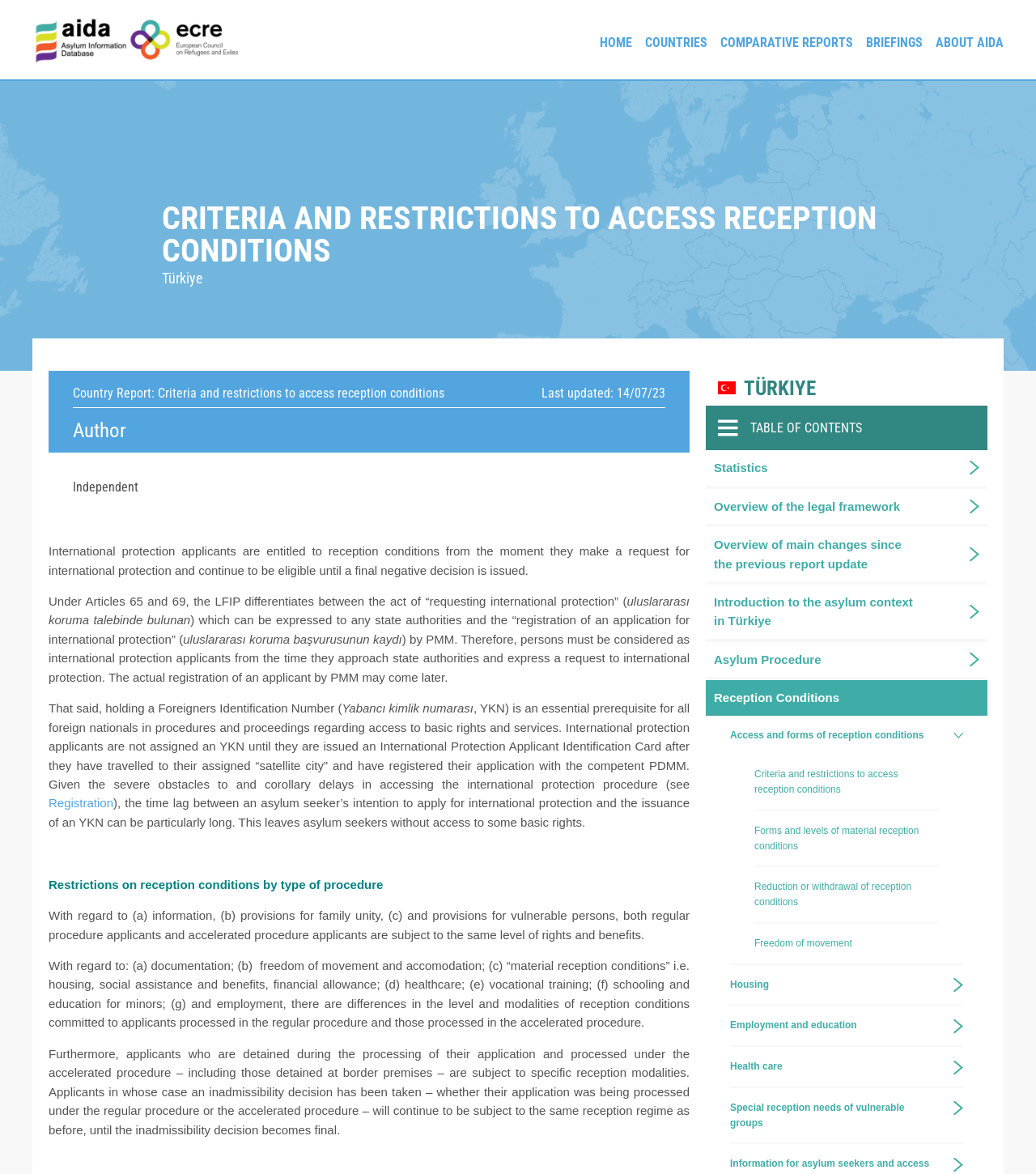Describe every aspect of the webpage in a detailed manner.

The webpage is about the criteria and restrictions to access reception conditions for international protection applicants in Türkiye. At the top, there is a header section with links to the homepage, countries, comparative reports, briefings, and about AIDA. Below this, there is a main content section with a heading that reads "CRITERIA AND RESTRICTIONS TO ACCESS RECEPTION CONDITIONS" and a subheading that reads "Türkiye".

On the left side of the main content section, there is a table of contents with links to various sections, including statistics, overview of the legal framework, and reception conditions. On the right side, there is a section with information about the country report, including the title, last updated date, and author.

The main content section is divided into several paragraphs that discuss the criteria and restrictions to access reception conditions for international protection applicants in Türkiye. The text explains that applicants are entitled to reception conditions from the moment they make a request for international protection and continue to be eligible until a final negative decision is issued. It also discusses the differences in reception conditions for applicants processed in the regular procedure and those processed in the accelerated procedure.

There are several links throughout the main content section that provide additional information on specific topics, such as registration, restrictions on reception conditions by type of procedure, and forms and levels of material reception conditions. At the bottom of the page, there are links to related topics, including housing, employment and education, healthcare, and special reception needs of vulnerable groups.